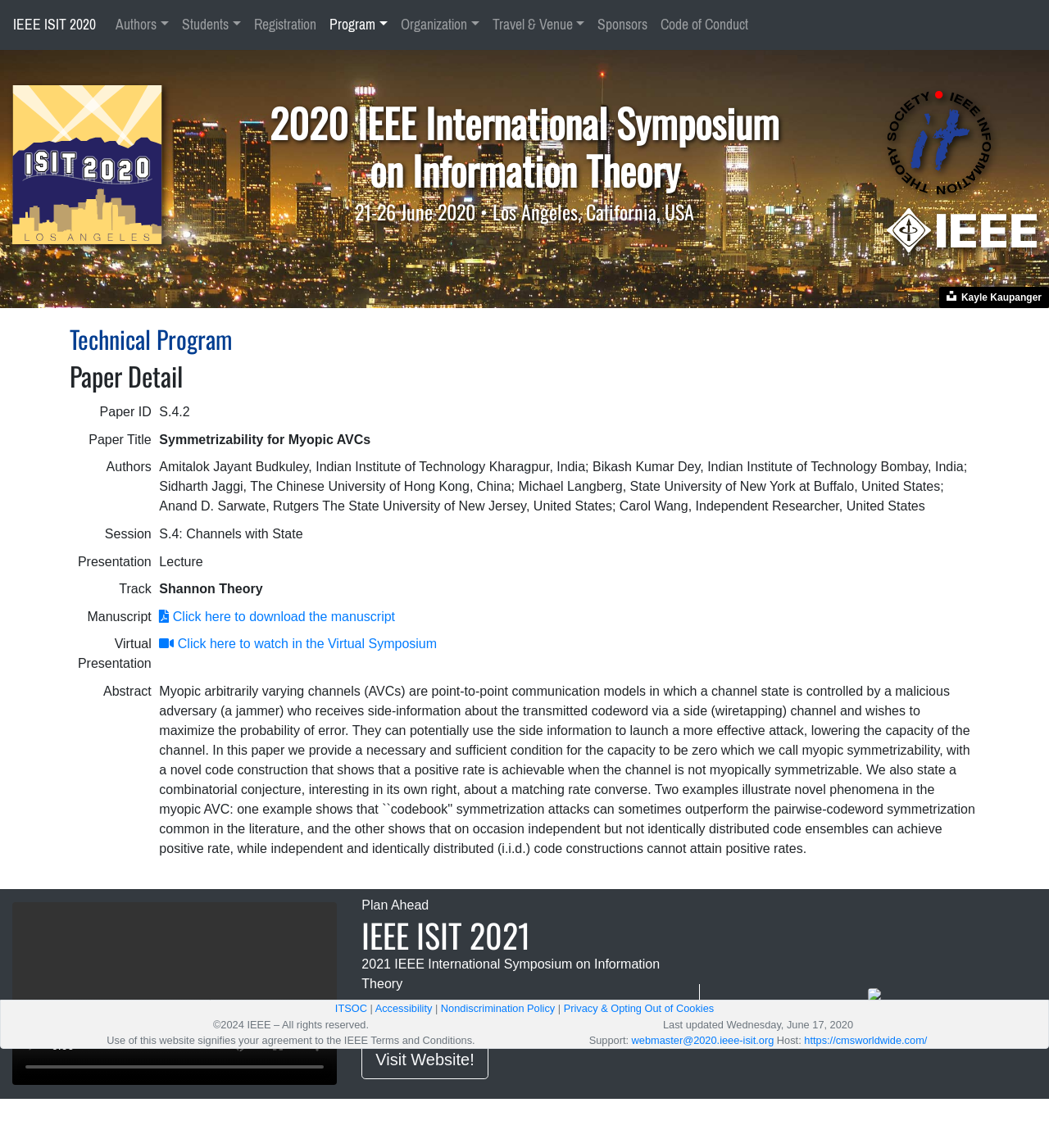Answer succinctly with a single word or phrase:
What is the name of the symposium?

2020 IEEE International Symposium on Information Theory